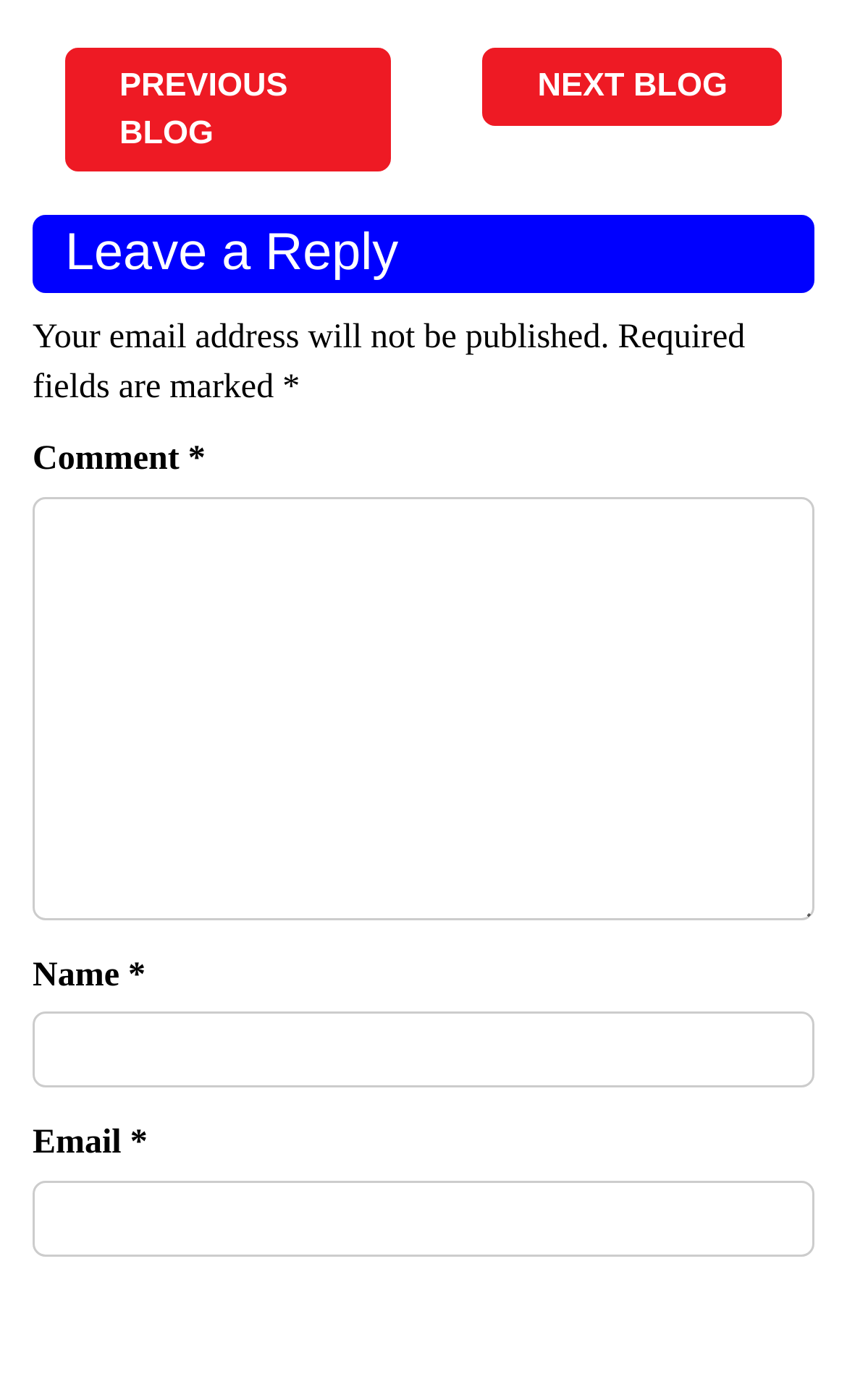Please give a concise answer to this question using a single word or phrase: 
How many fields are required to submit a comment?

3